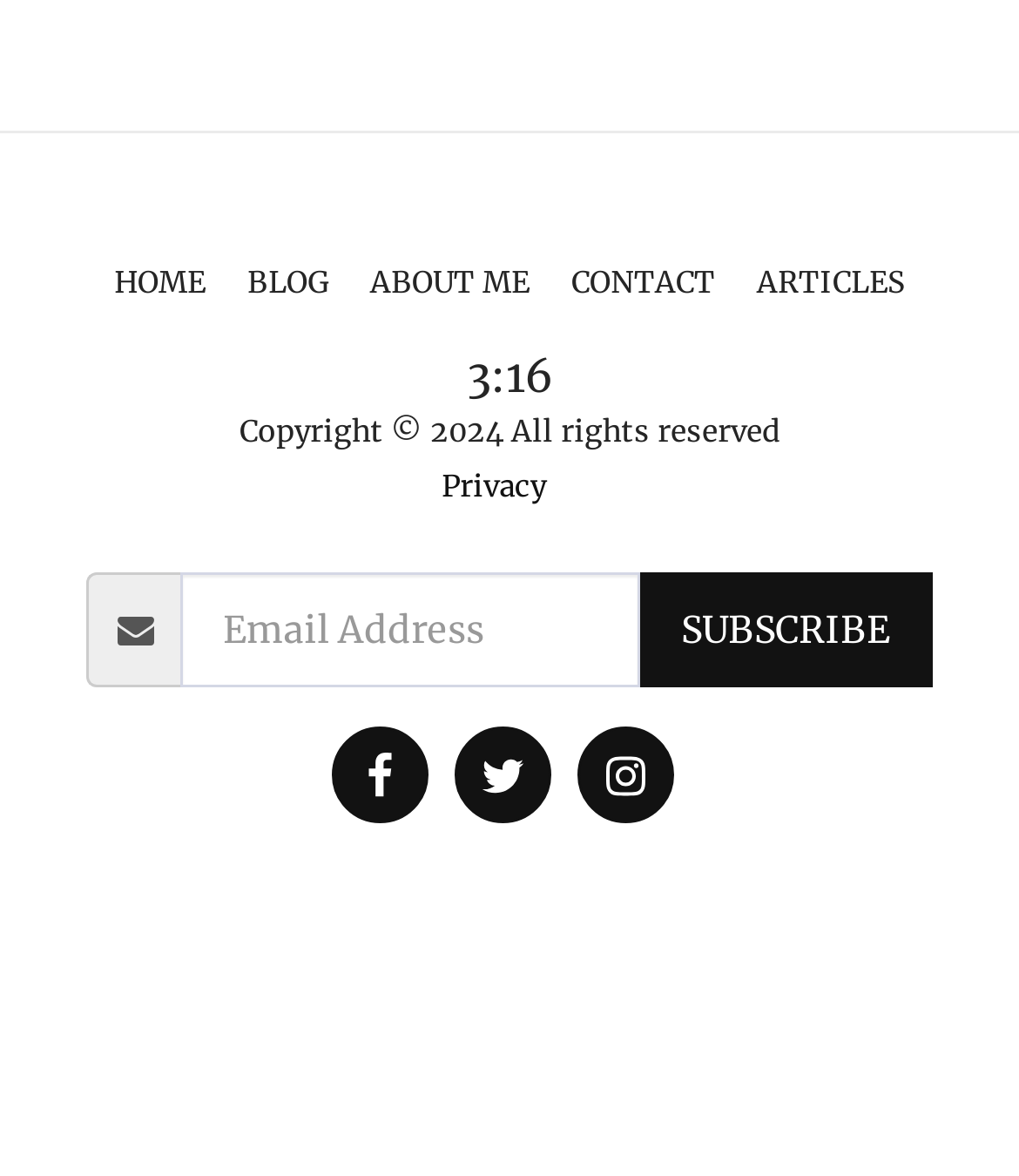What is the copyright year? Based on the screenshot, please respond with a single word or phrase.

2024